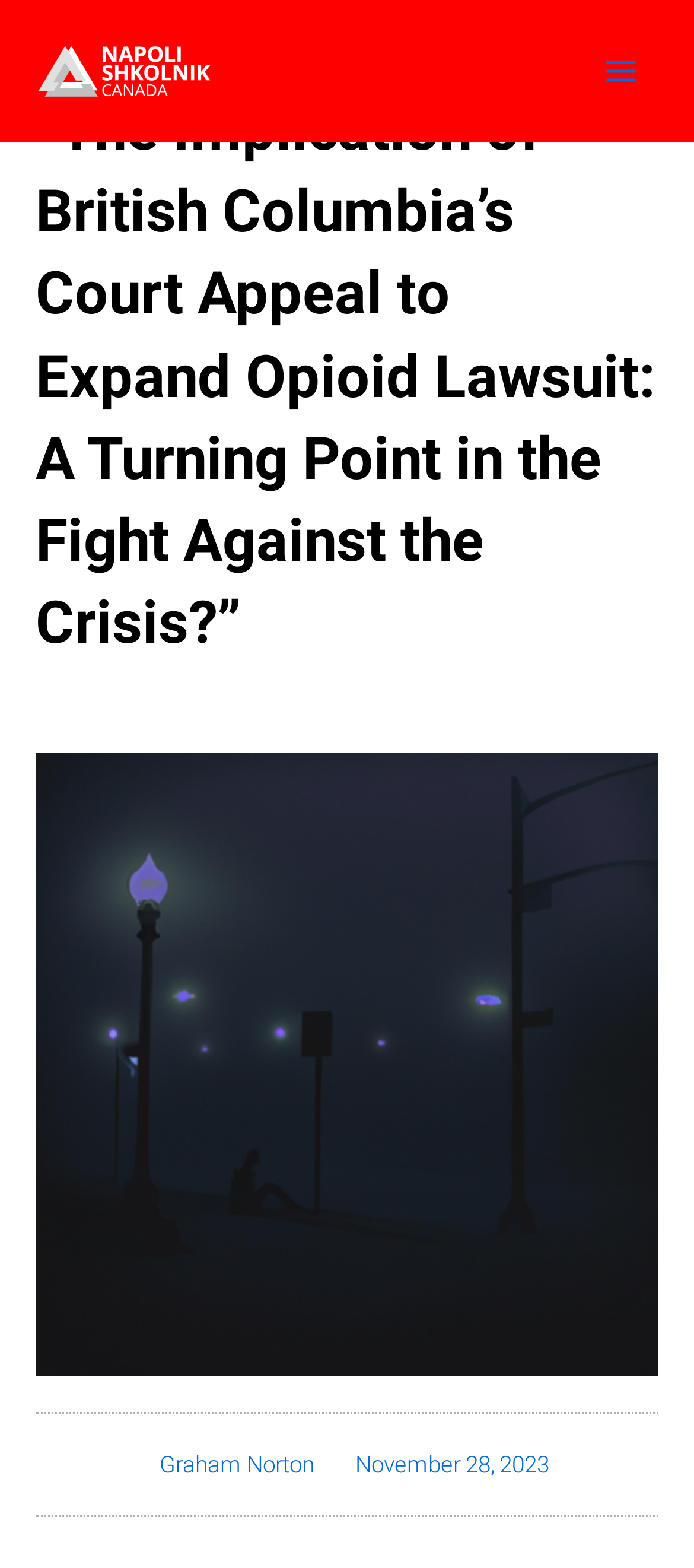Determine the main headline of the webpage and provide its text.

“The Implication of British Columbia’s Court Appeal to Expand Opioid Lawsuit: A Turning Point in the Fight Against the Crisis?”